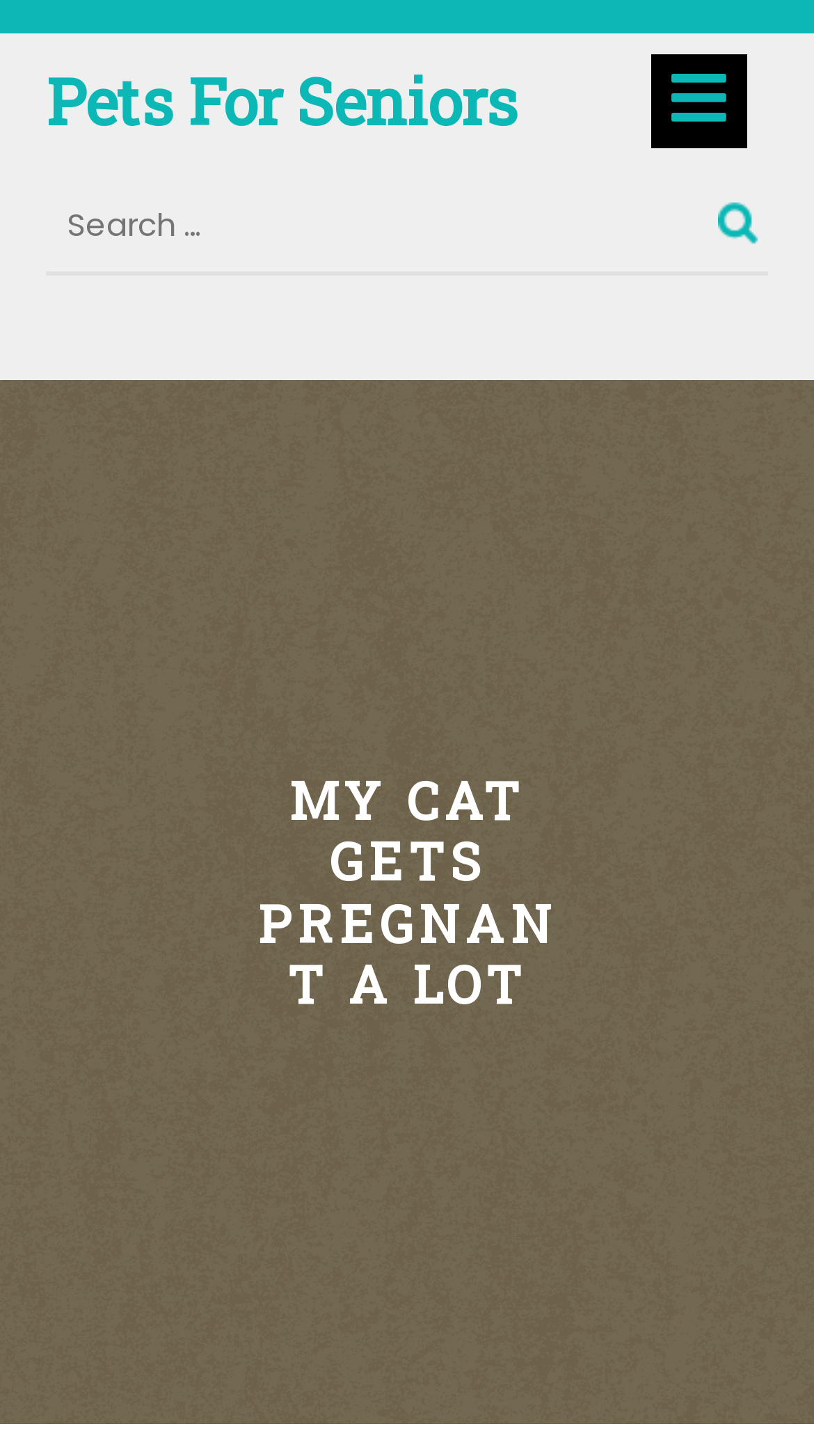Identify the title of the webpage and provide its text content.

Pets For Seniors